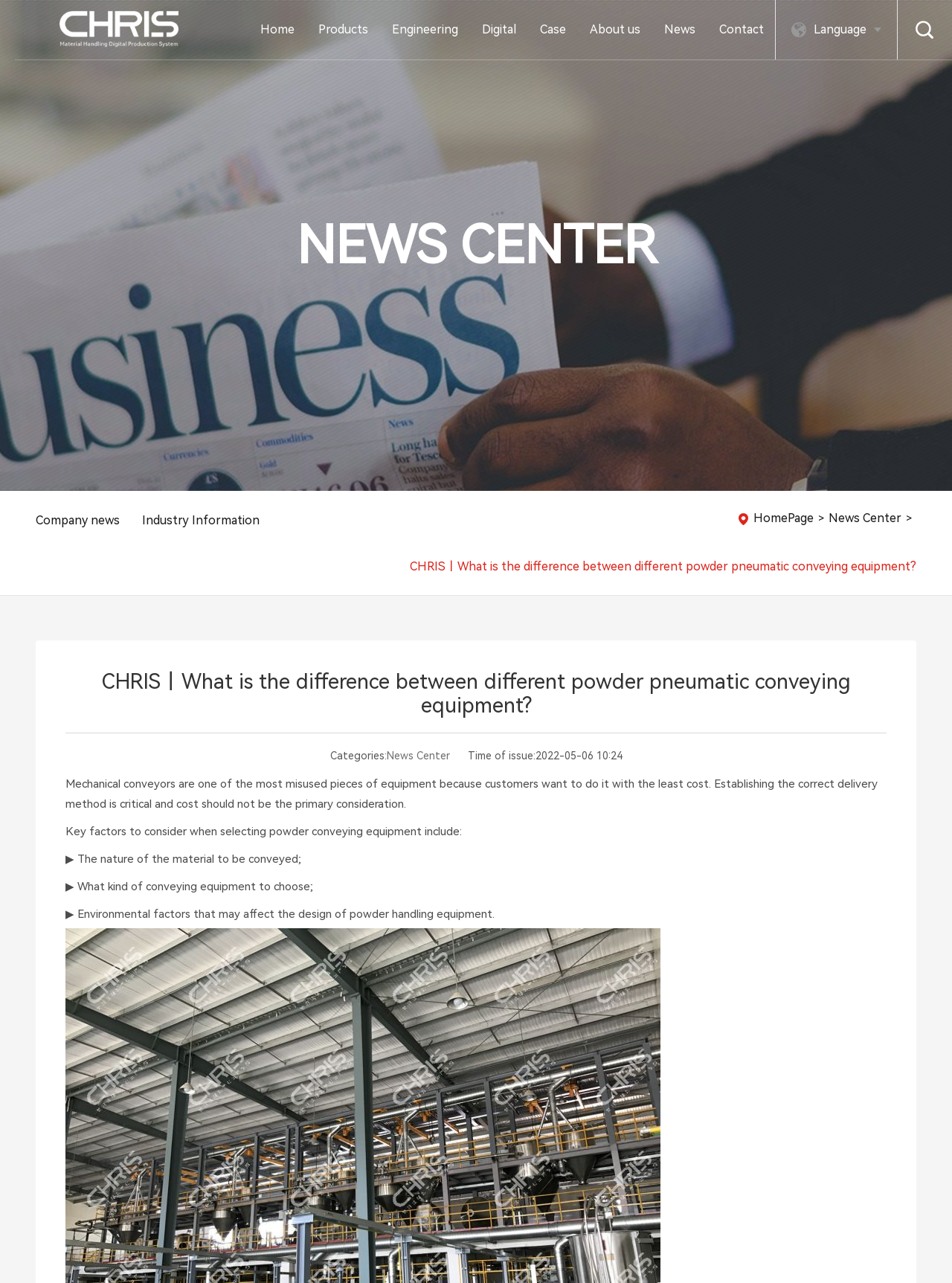Explain in detail what is displayed on the webpage.

The webpage is about a company, Guangzhou Chris Technology Co., Ltd., and it appears to be a news article or blog post about powder pneumatic conveying equipment. 

At the top of the page, there is a navigation menu with links to different sections of the website, including "Home", "Products", "Engineering", "Digital", "Case", "About us", "News", and "Contact". 

To the right of the navigation menu, there is a language selection option with a flag icon and the text "Language". 

Below the navigation menu, there is a section titled "NEWS CENTER" with two headings: "Company news" and "Industry Information", both of which are links. 

Further down the page, there is a breadcrumb navigation section with links to "HomePage" and "News Center", separated by a ">" symbol. 

The main content of the page is an article titled "CHRIS丨What is the difference between different powder pneumatic conveying equipment?", which is also a heading. The article is divided into sections, including an introduction, and a list of key factors to consider when selecting powder conveying equipment. The introduction explains that mechanical conveyors are often misused due to cost considerations, and that the correct delivery method is critical. The list of key factors includes the nature of the material to be conveyed, the type of conveying equipment to choose, and environmental factors that may affect the design of powder handling equipment.